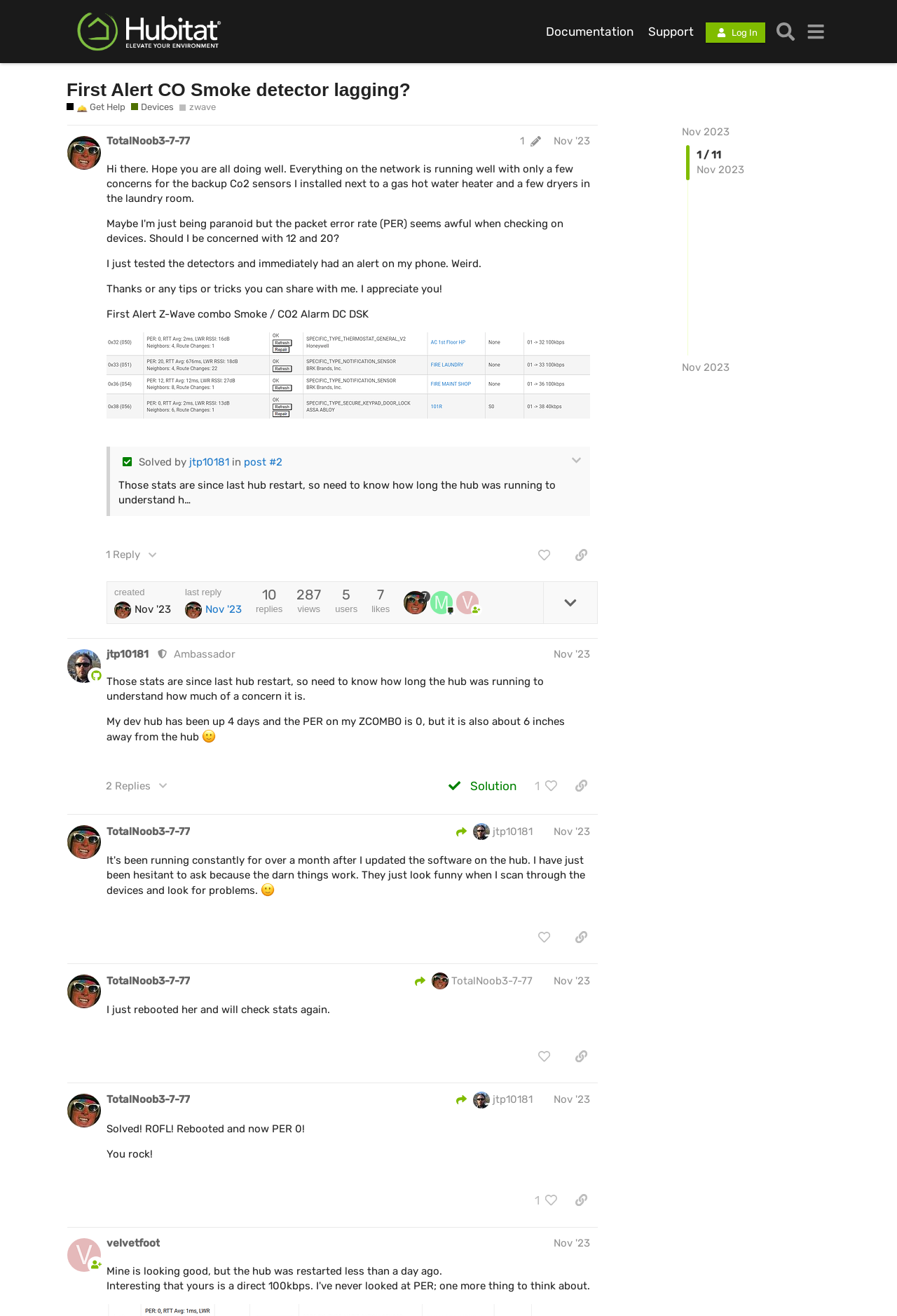Who is the author of the first post?
Please provide a detailed and thorough answer to the question.

The author of the first post can be determined by looking at the link element with the text 'TotalNoob3-7-77' which is a child of the heading element with the role 'post edit history'.